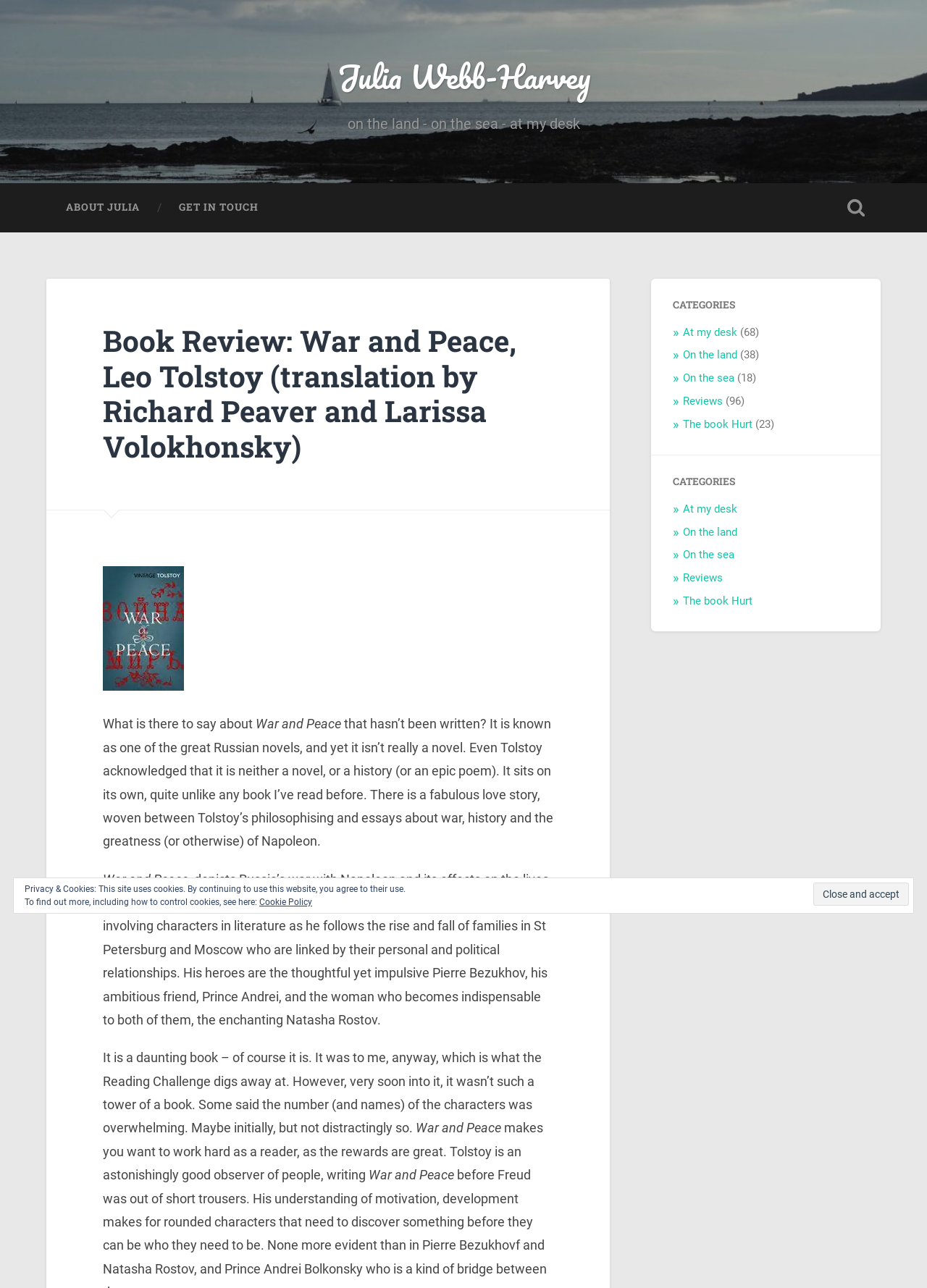Locate the bounding box of the UI element based on this description: "Nature Theme". Provide four float numbers between 0 and 1 as [left, top, right, bottom].

None